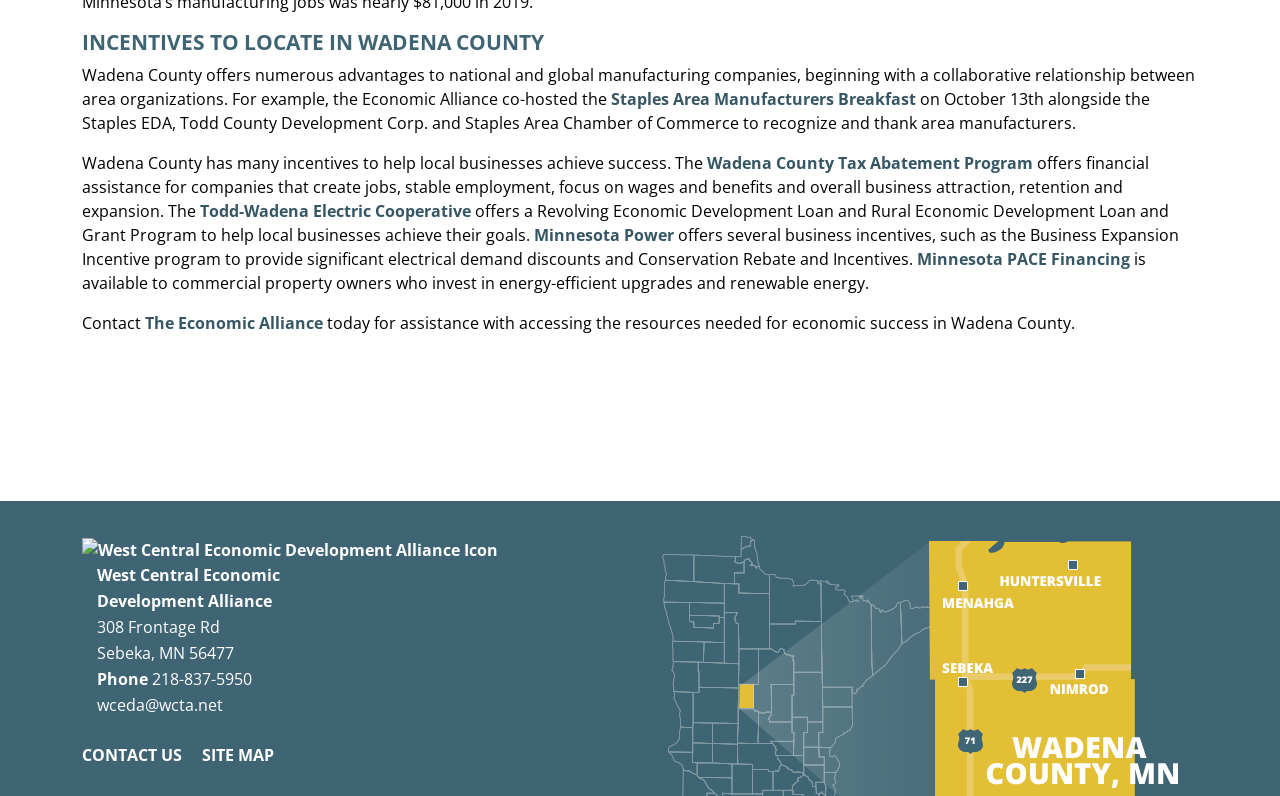Answer briefly with one word or phrase:
What is the purpose of the Minnesota PACE Financing?

Energy-efficient upgrades and renewable energy